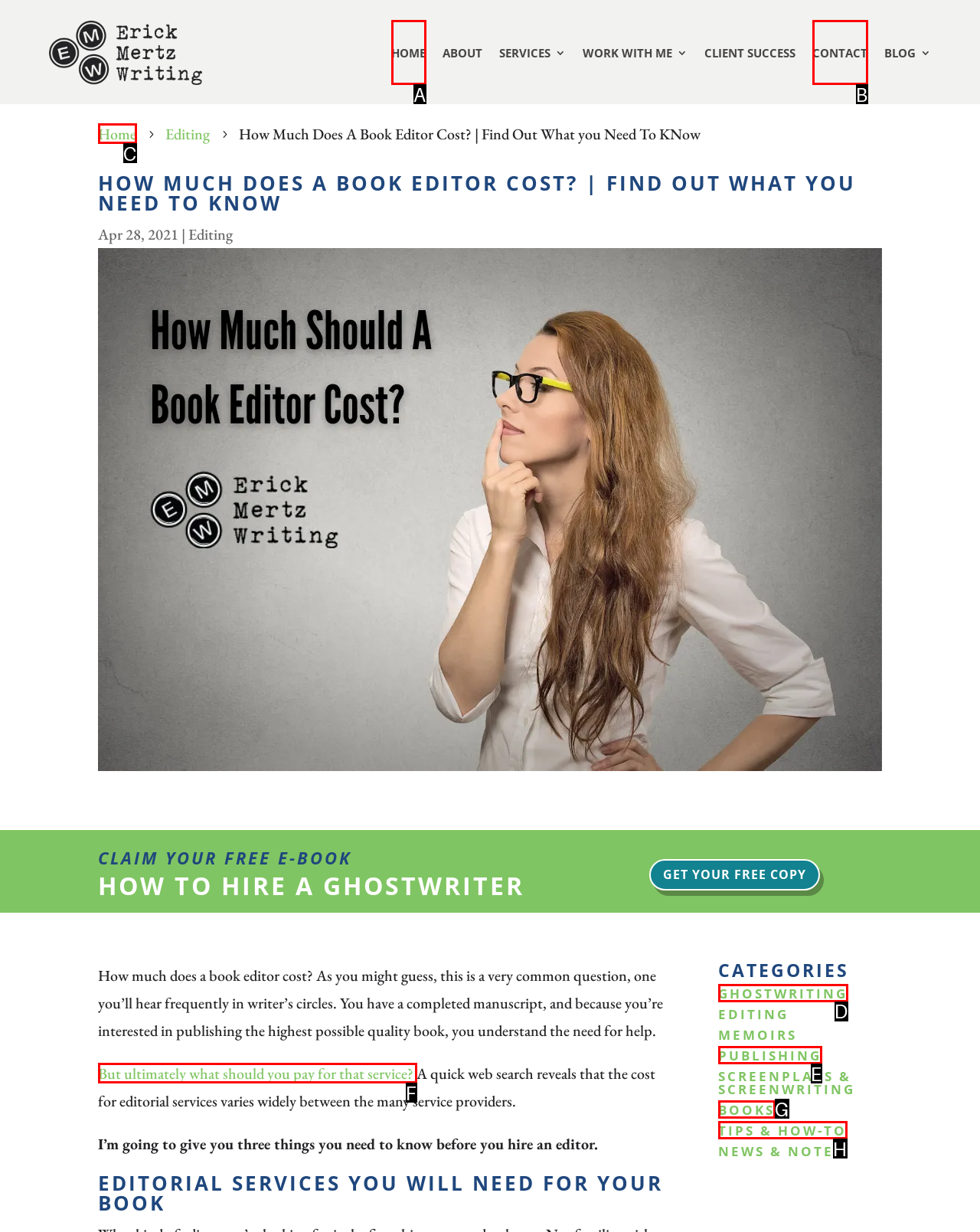Tell me which letter corresponds to the UI element that will allow you to Click the 'GHOSTWRITING' link. Answer with the letter directly.

D